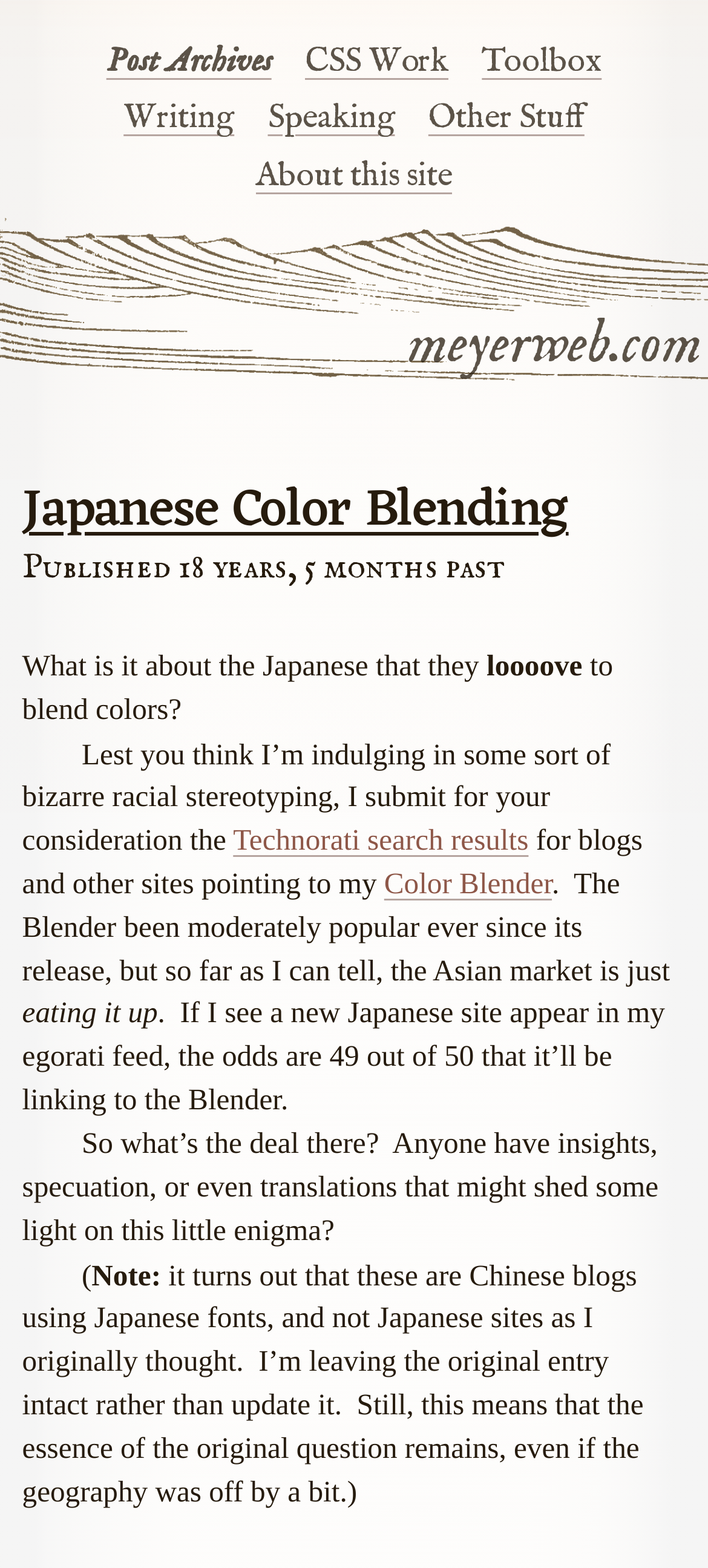Please identify the bounding box coordinates for the region that you need to click to follow this instruction: "Read about Japanese Color Blending".

[0.031, 0.297, 0.803, 0.356]